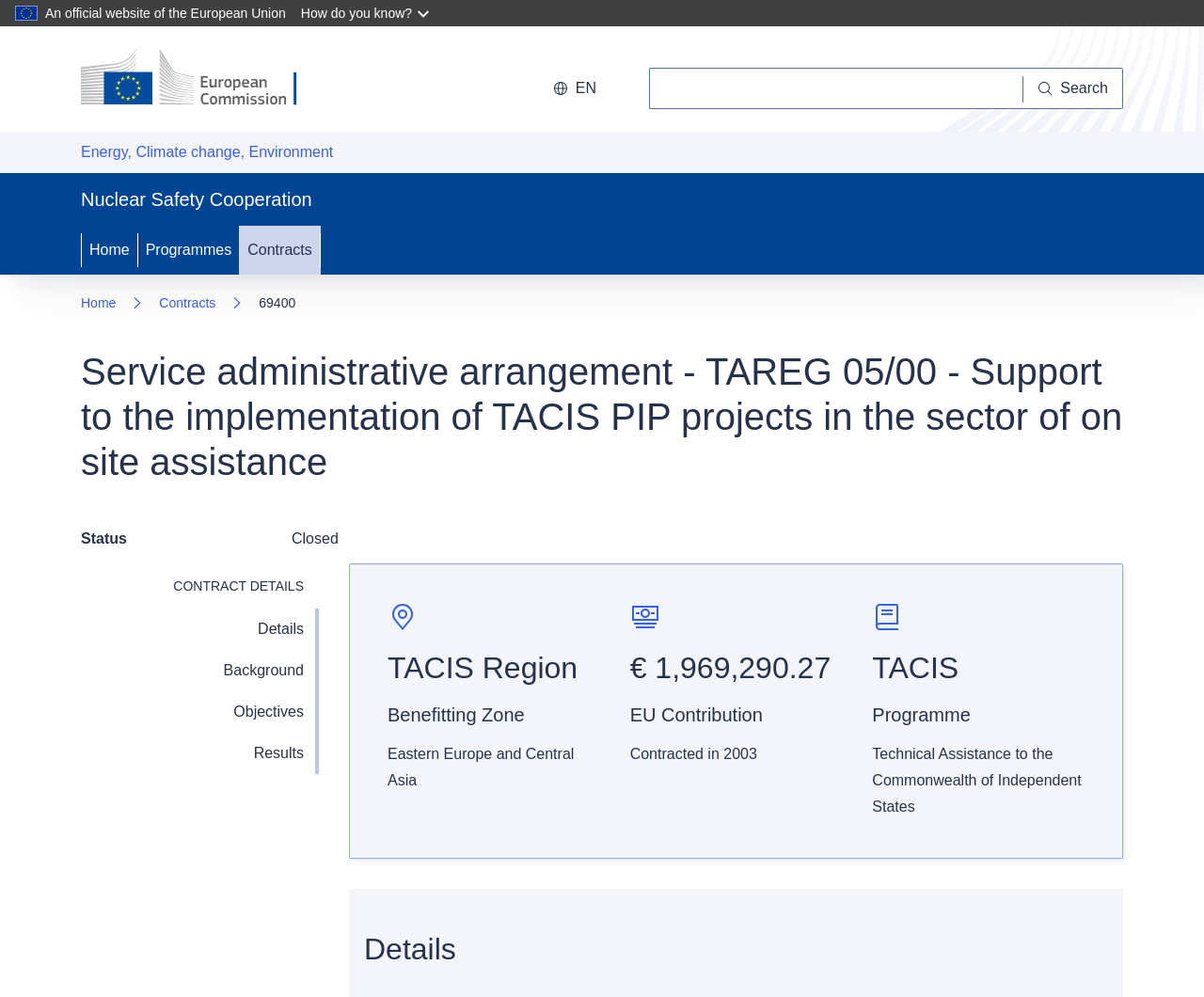Locate the bounding box coordinates of the UI element described by: "Objectives". The bounding box coordinates should consist of four float numbers between 0 and 1, i.e., [left, top, right, bottom].

[0.067, 0.693, 0.265, 0.735]